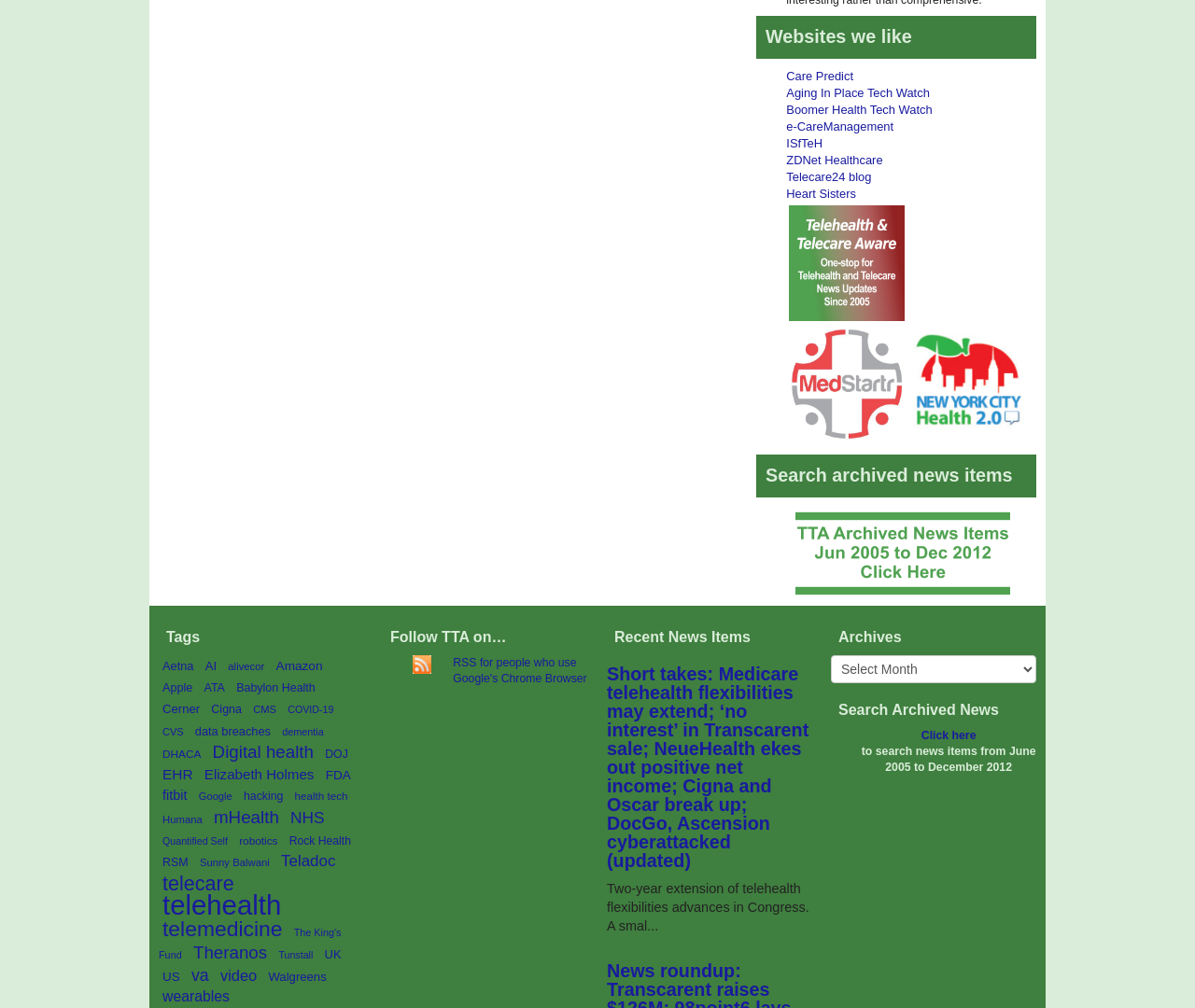How many archived news items are there?
Based on the screenshot, answer the question with a single word or phrase.

Unknown